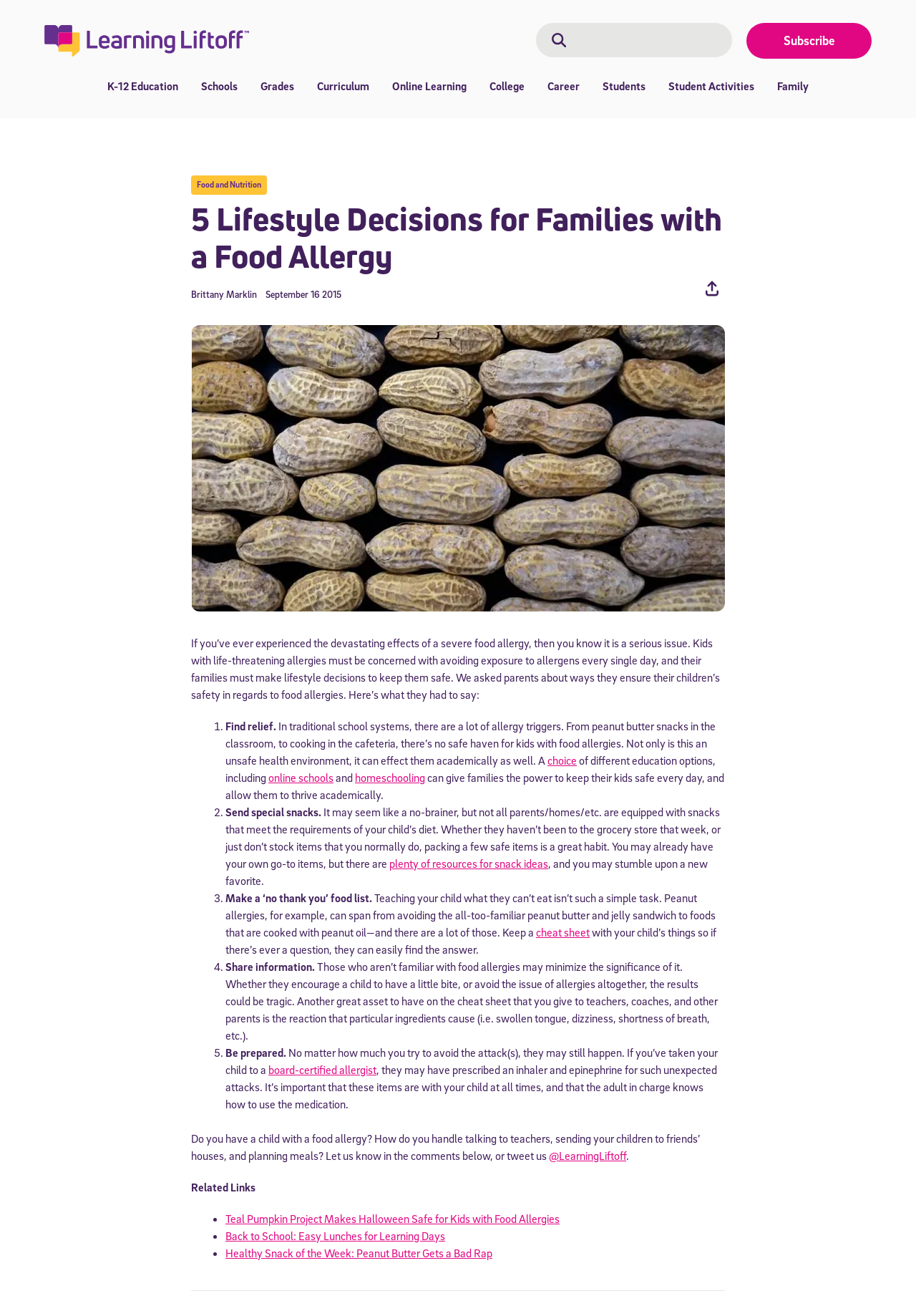Answer the question in a single word or phrase:
How many list markers are in the article?

5